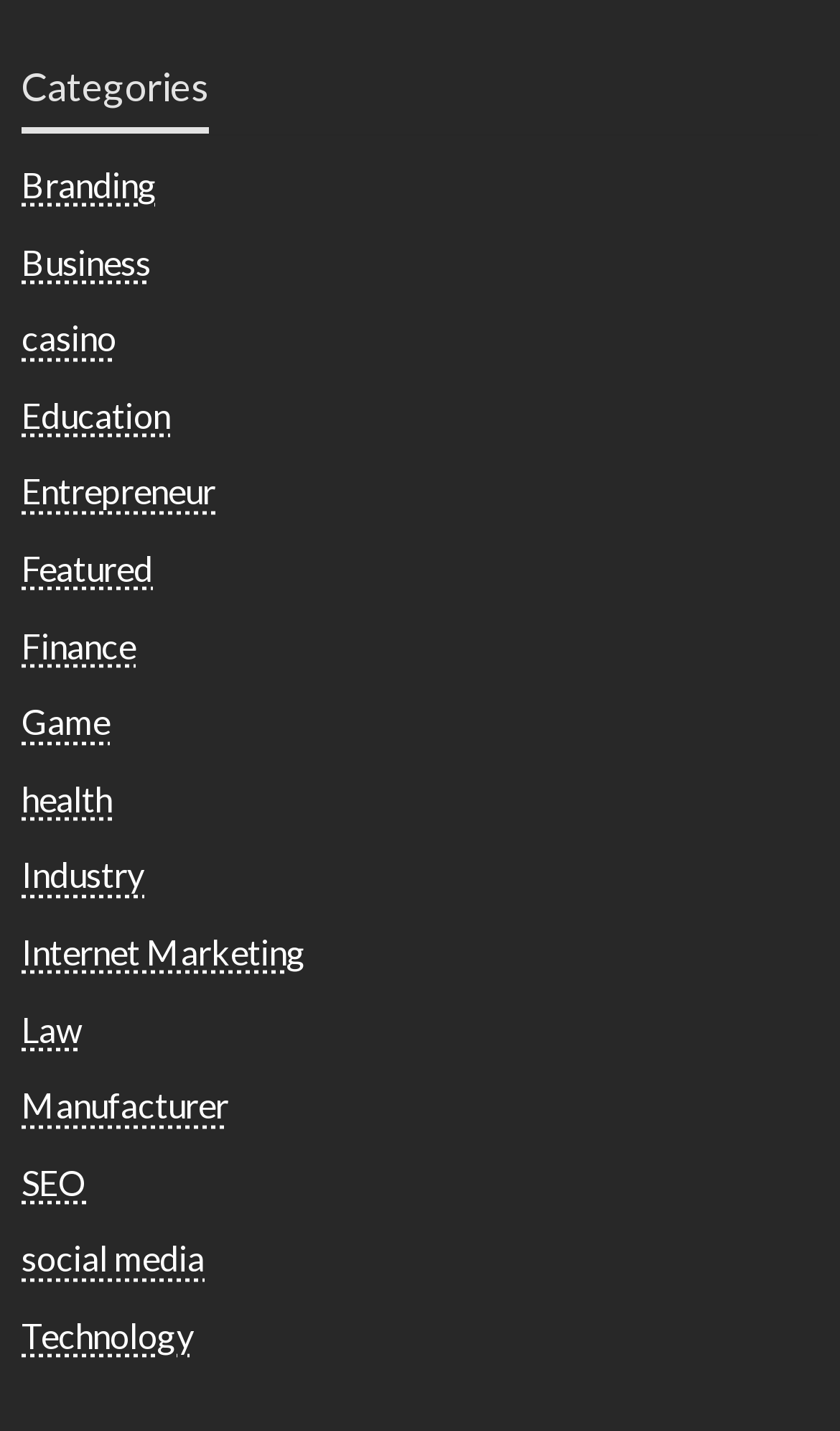Carefully examine the image and provide an in-depth answer to the question: What is the last category listed?

The last category listed is 'Technology' because it is the last link element under the 'Categories' heading, with a bounding box coordinate of [0.026, 0.919, 0.231, 0.947] which indicates its vertical position.